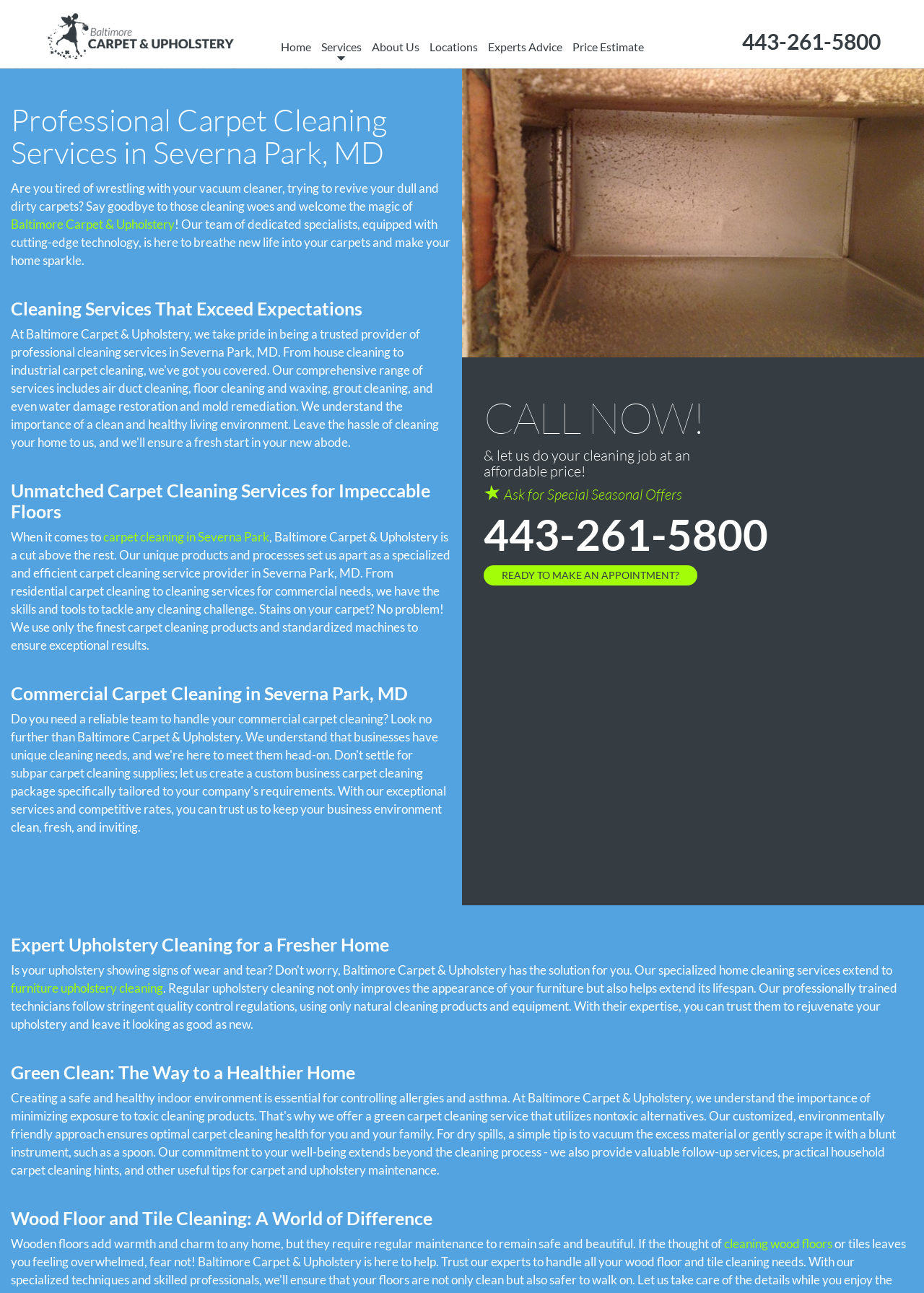Please specify the bounding box coordinates in the format (top-left x, top-left y, bottom-right x, bottom-right y), with values ranging from 0 to 1. Identify the bounding box for the UI component described as follows: Baltimore Carpet & Upholstery

[0.012, 0.168, 0.189, 0.179]